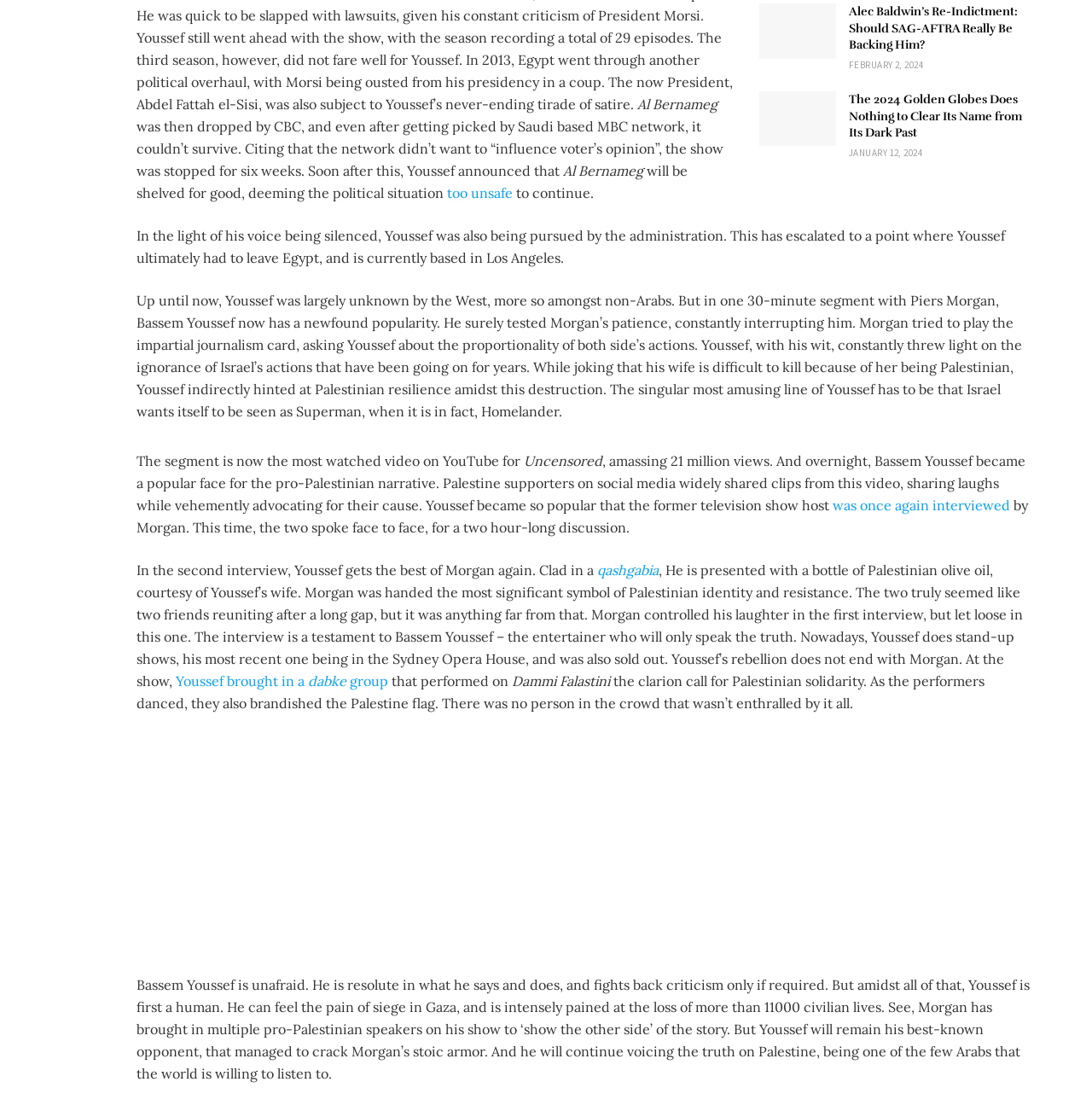Please locate the bounding box coordinates of the element that should be clicked to achieve the given instruction: "Click on the link 'was then dropped by CBC, and even after getting picked by Saudi based MBC network, it couldn’t survive'".

[0.125, 0.106, 0.662, 0.161]